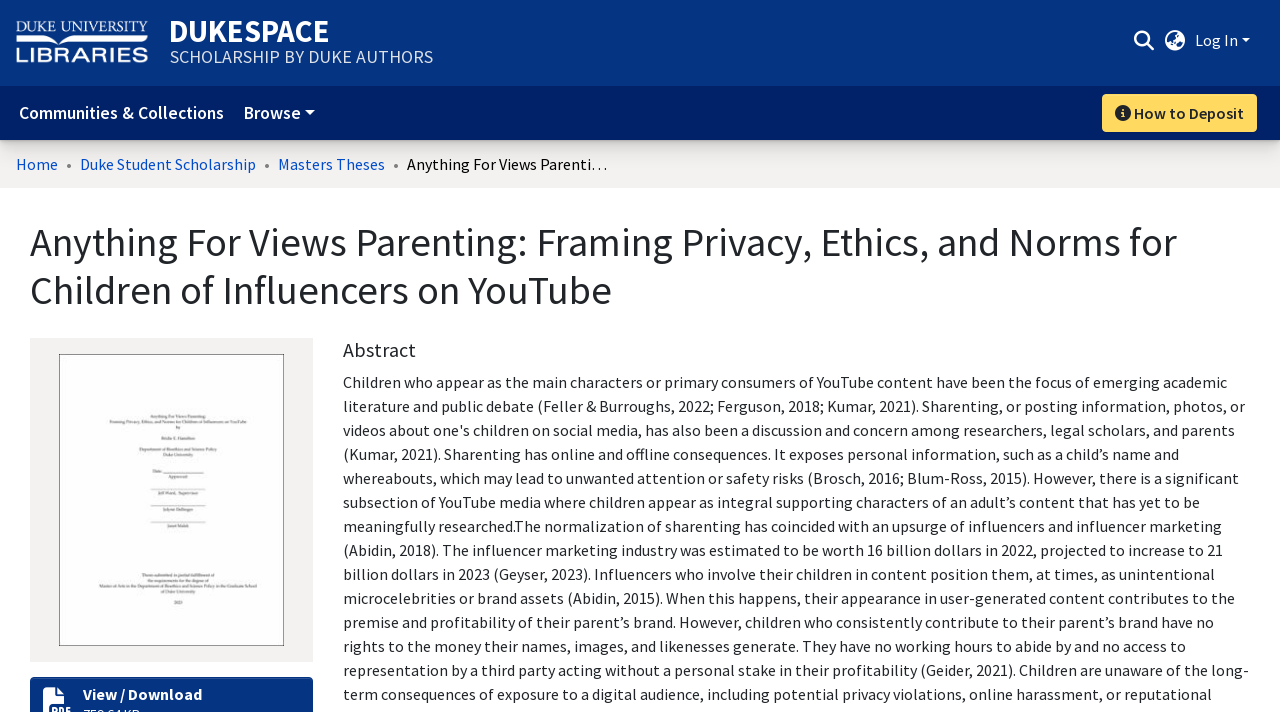Give a succinct answer to this question in a single word or phrase: 
What is the name of the university?

Duke University